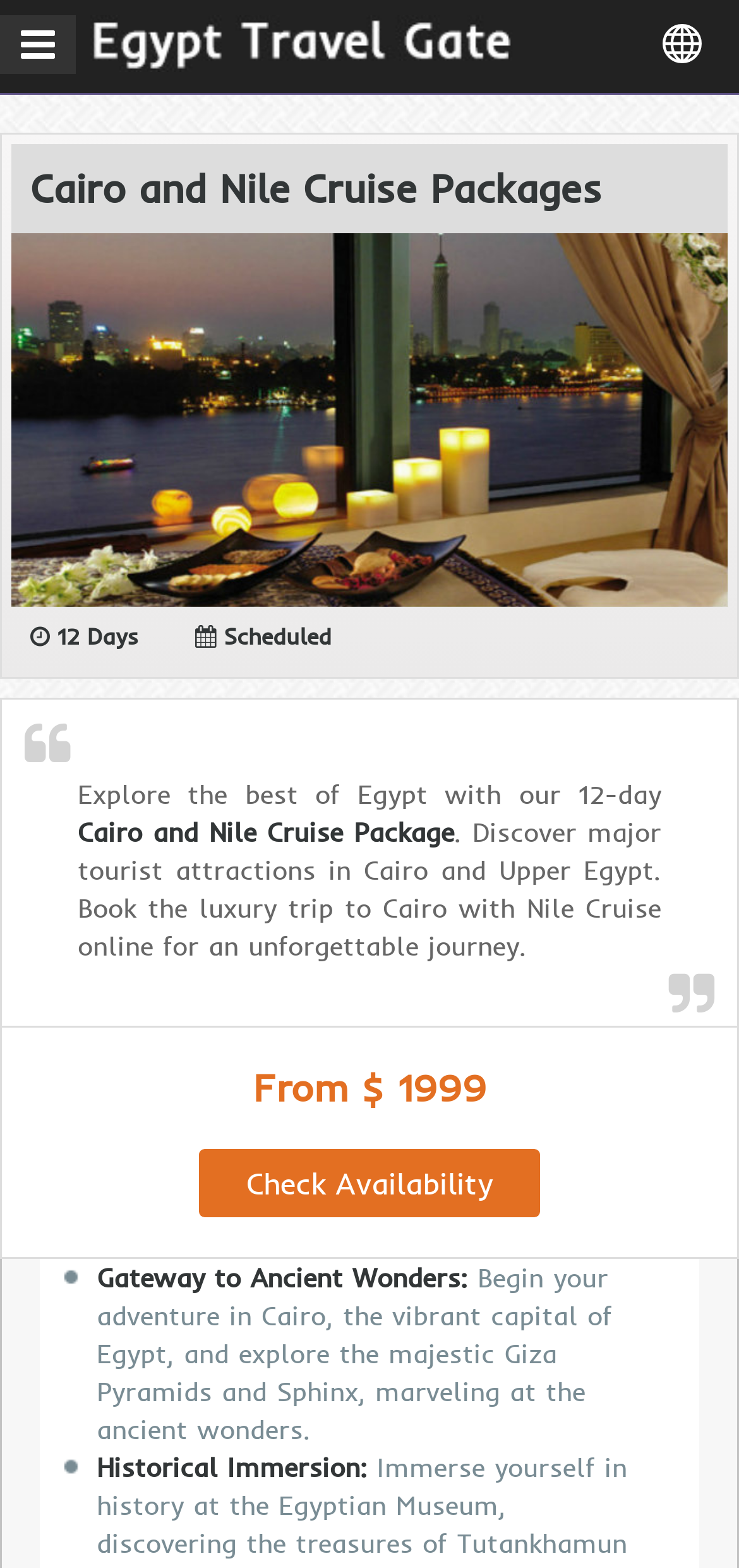Extract the primary headline from the webpage and present its text.

Cairo and Nile Cruise Packages